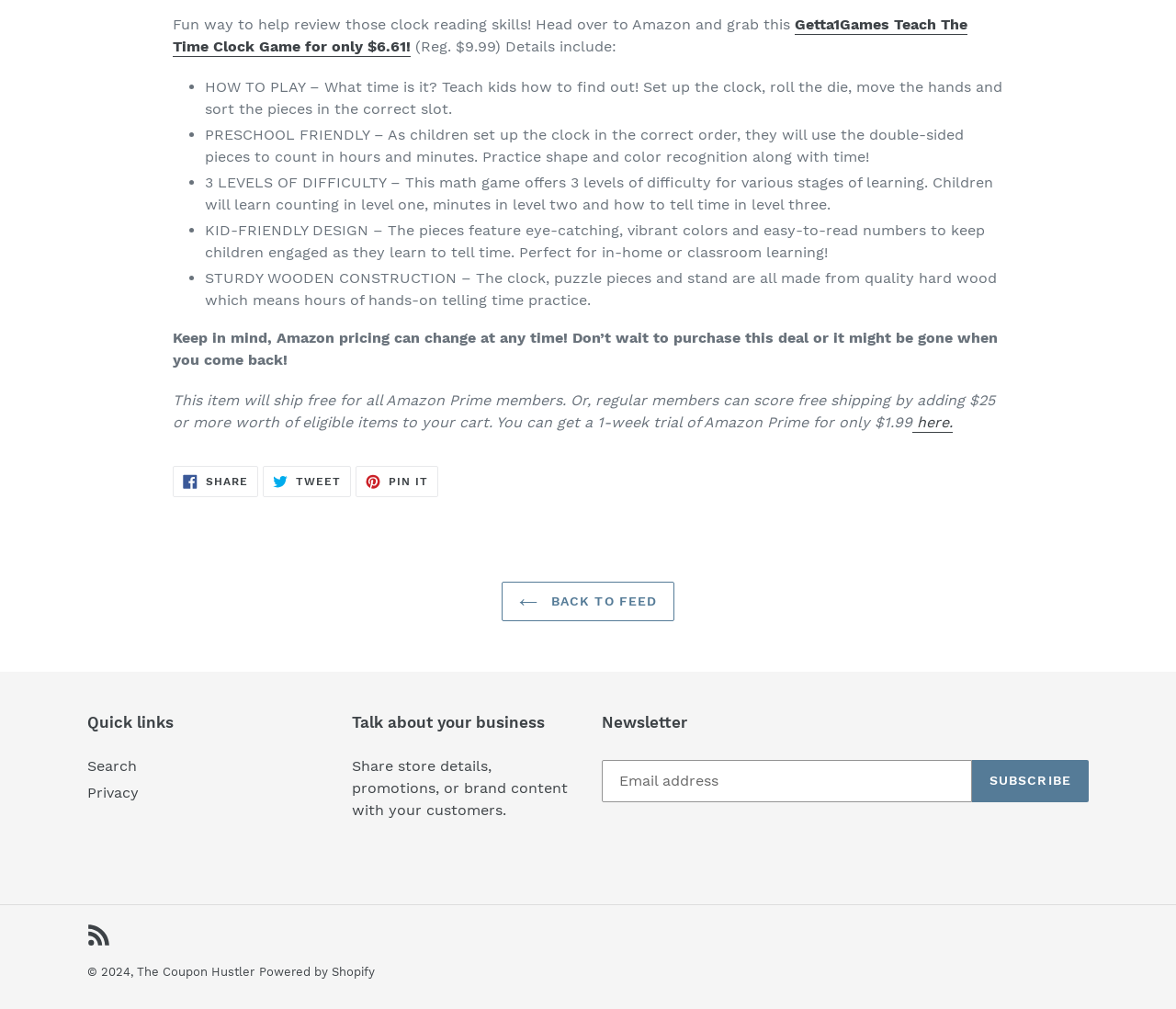Find and specify the bounding box coordinates that correspond to the clickable region for the instruction: "Go back to the feed".

[0.426, 0.577, 0.574, 0.616]